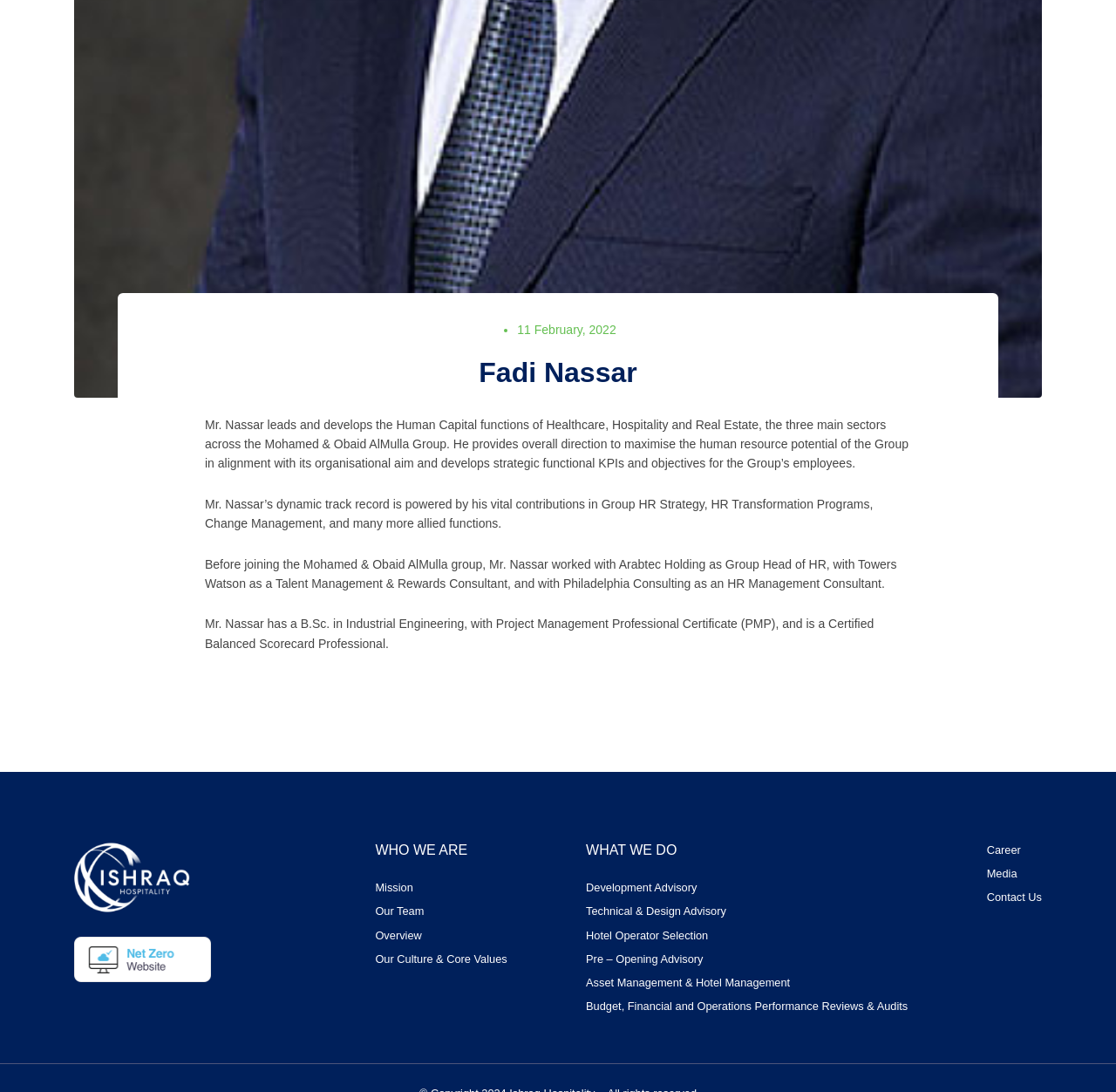Provide a brief response to the question below using one word or phrase:
What is the name of the company mentioned in the image link with the text 'Ishraq Hospitality'?

Ishraq Hospitality